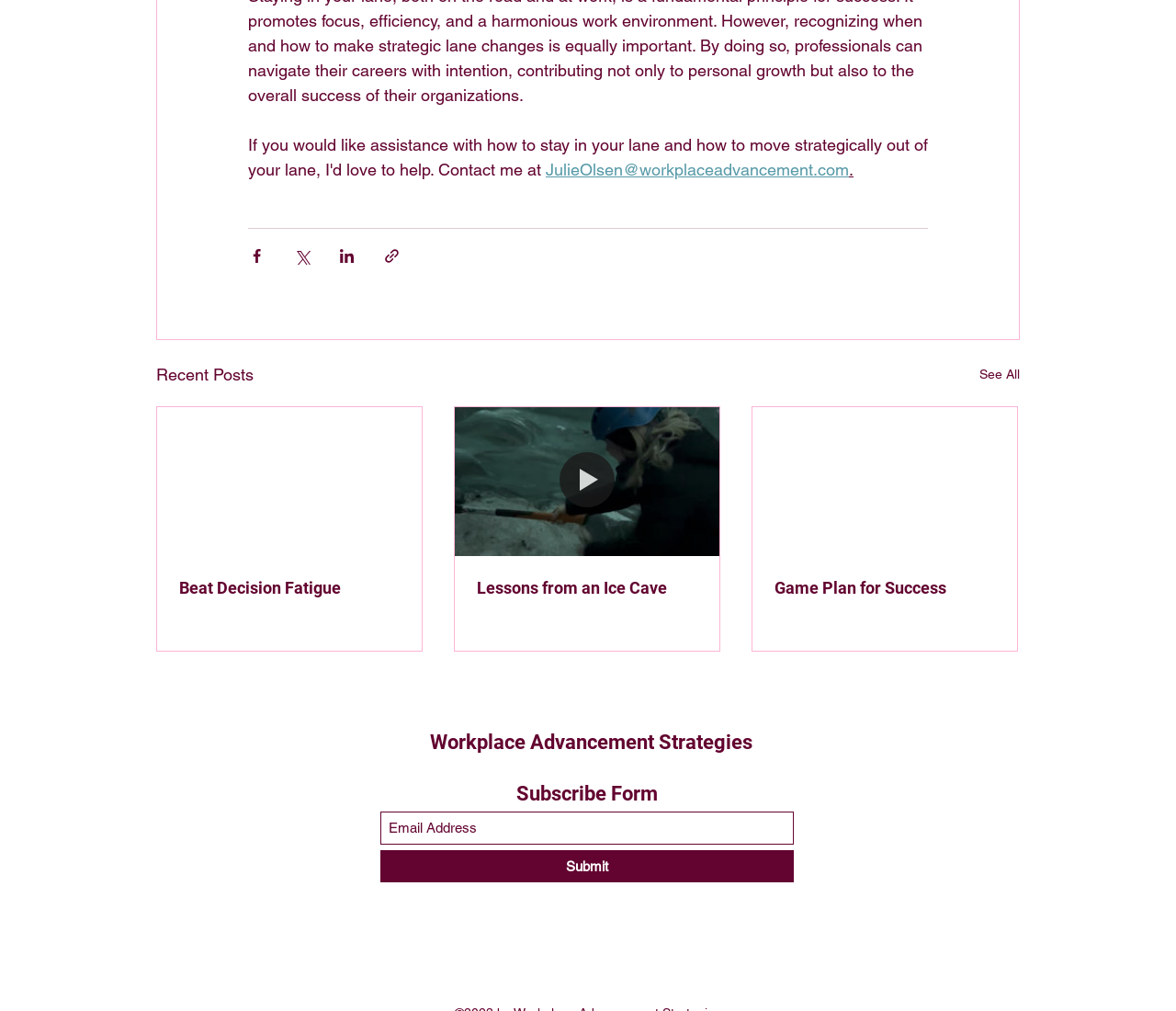Locate the bounding box coordinates of the element you need to click to accomplish the task described by this instruction: "Share via Facebook".

[0.211, 0.245, 0.226, 0.262]